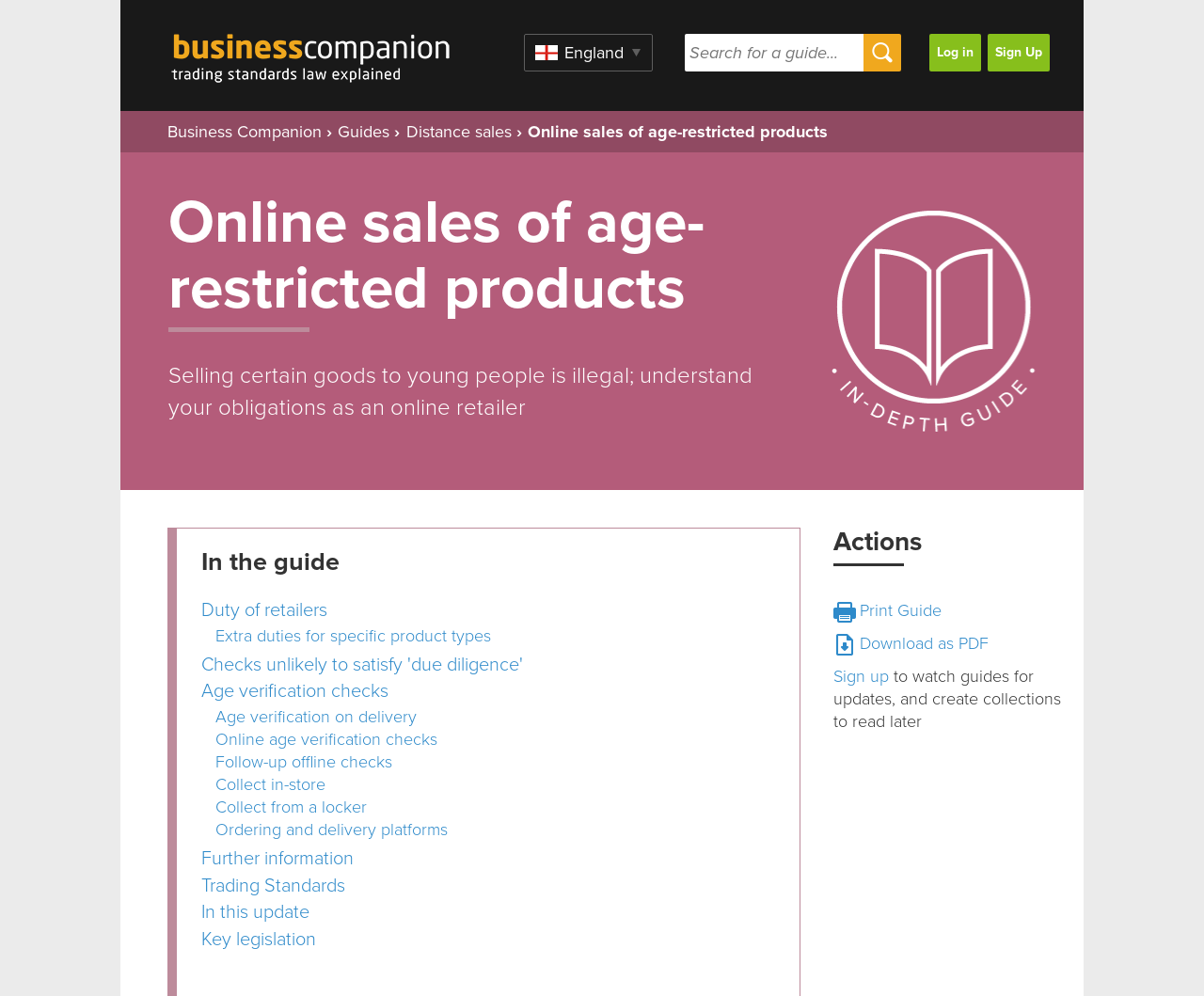Based on the image, give a detailed response to the question: How many links are there in the 'In the guide' section?

The 'In the guide' section has 11 links which can be counted by looking at the links under the heading 'In the guide', they are 'Duty of retailers', 'Extra duties for specific product types', 'Checks unlikely to satisfy 'due diligence'', 'Age verification checks', 'Age verification on delivery', 'Online age verification checks', 'Follow-up offline checks', 'Collect in-store', 'Collect from a locker', 'Ordering and delivery platforms', and 'Further information'.